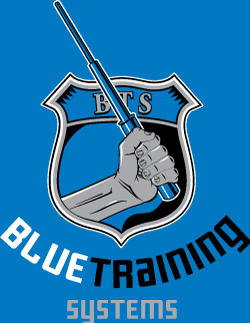What is the font style of 'SYSTEMS' in the logo?
Using the image, provide a concise answer in one word or a short phrase.

Elegant